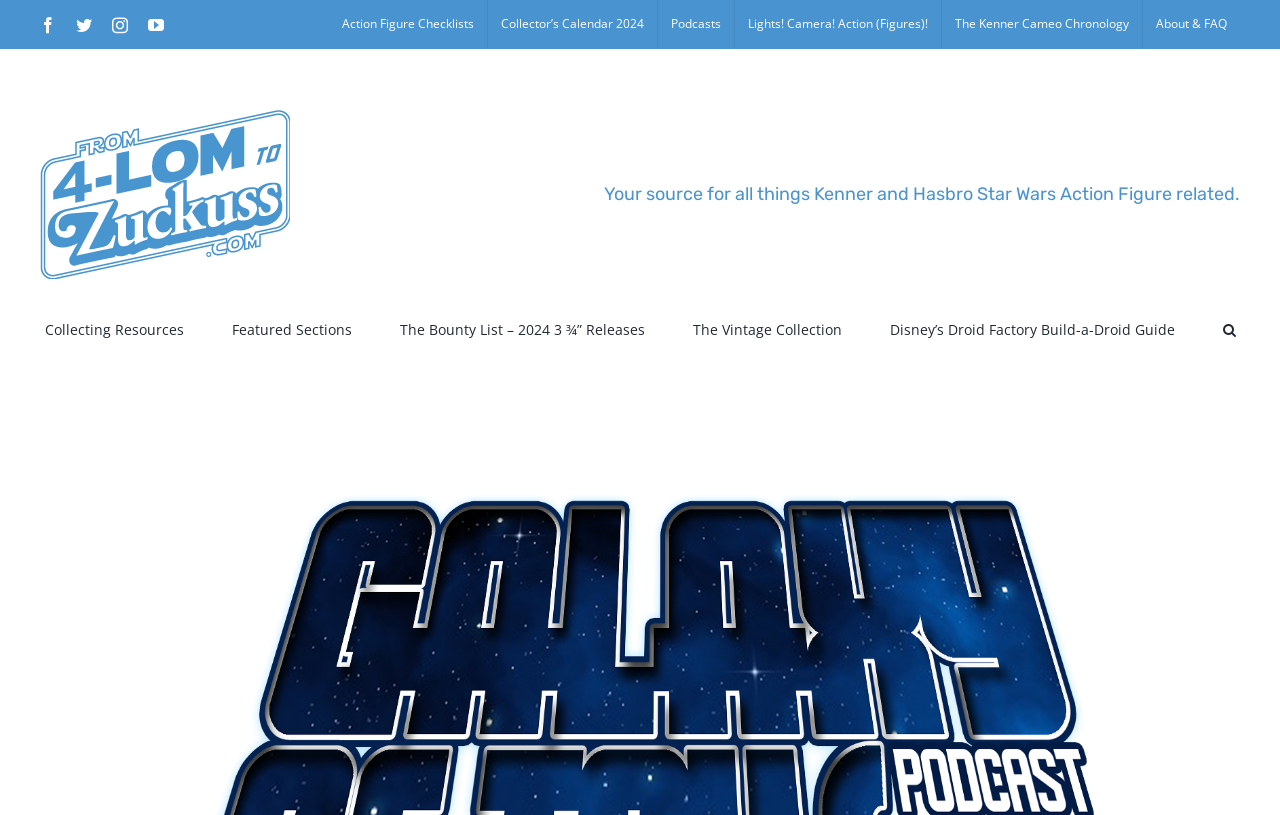Answer the question using only one word or a concise phrase: What is the purpose of the 'Search' button?

To search the website